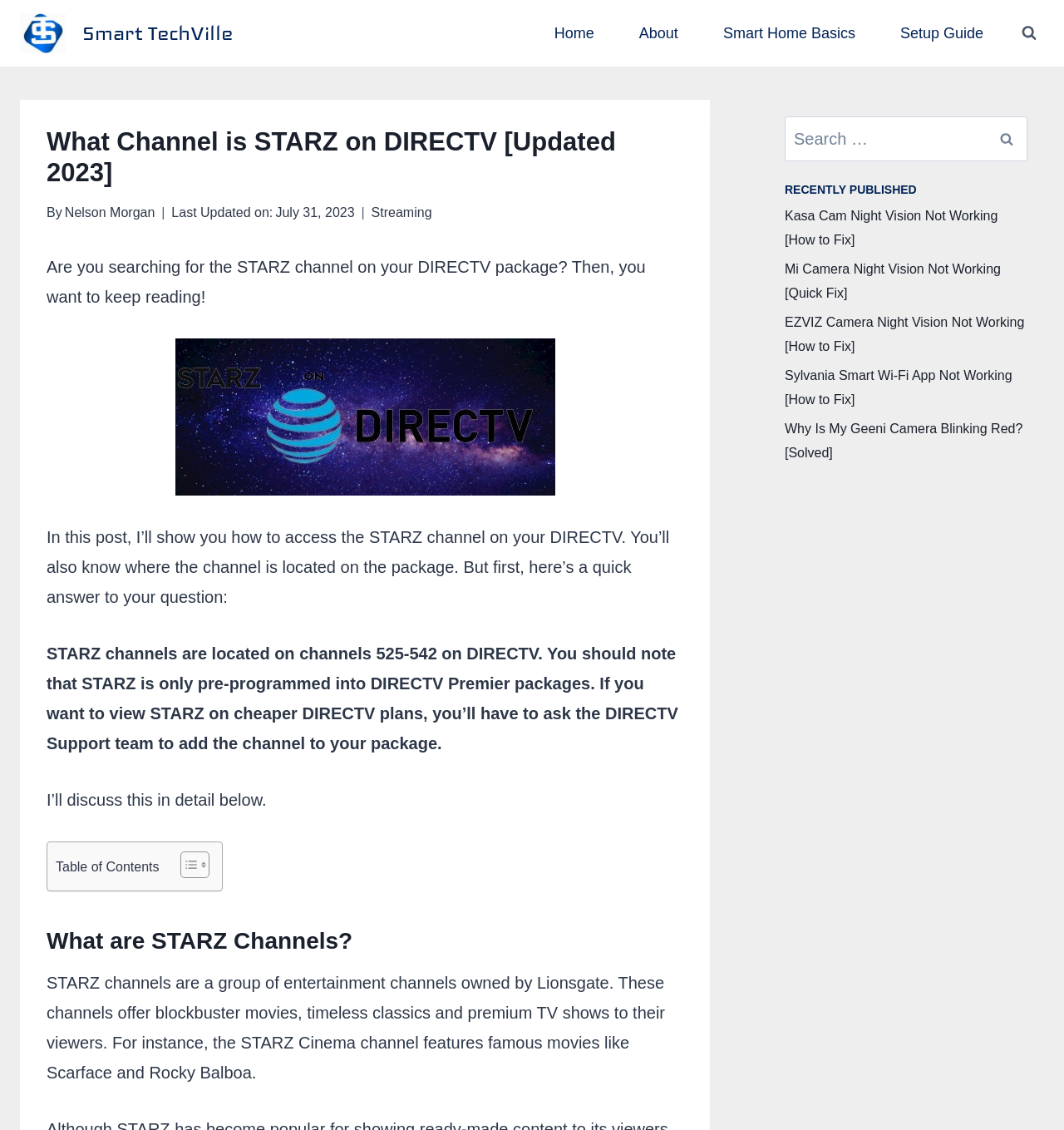How many recently published articles are shown on the webpage?
Please answer the question as detailed as possible based on the image.

The number of recently published articles can be found by looking at the 'RECENTLY PUBLISHED' section of the webpage, where 5 article links are shown. This indicates that there are 5 recently published articles shown on the webpage.